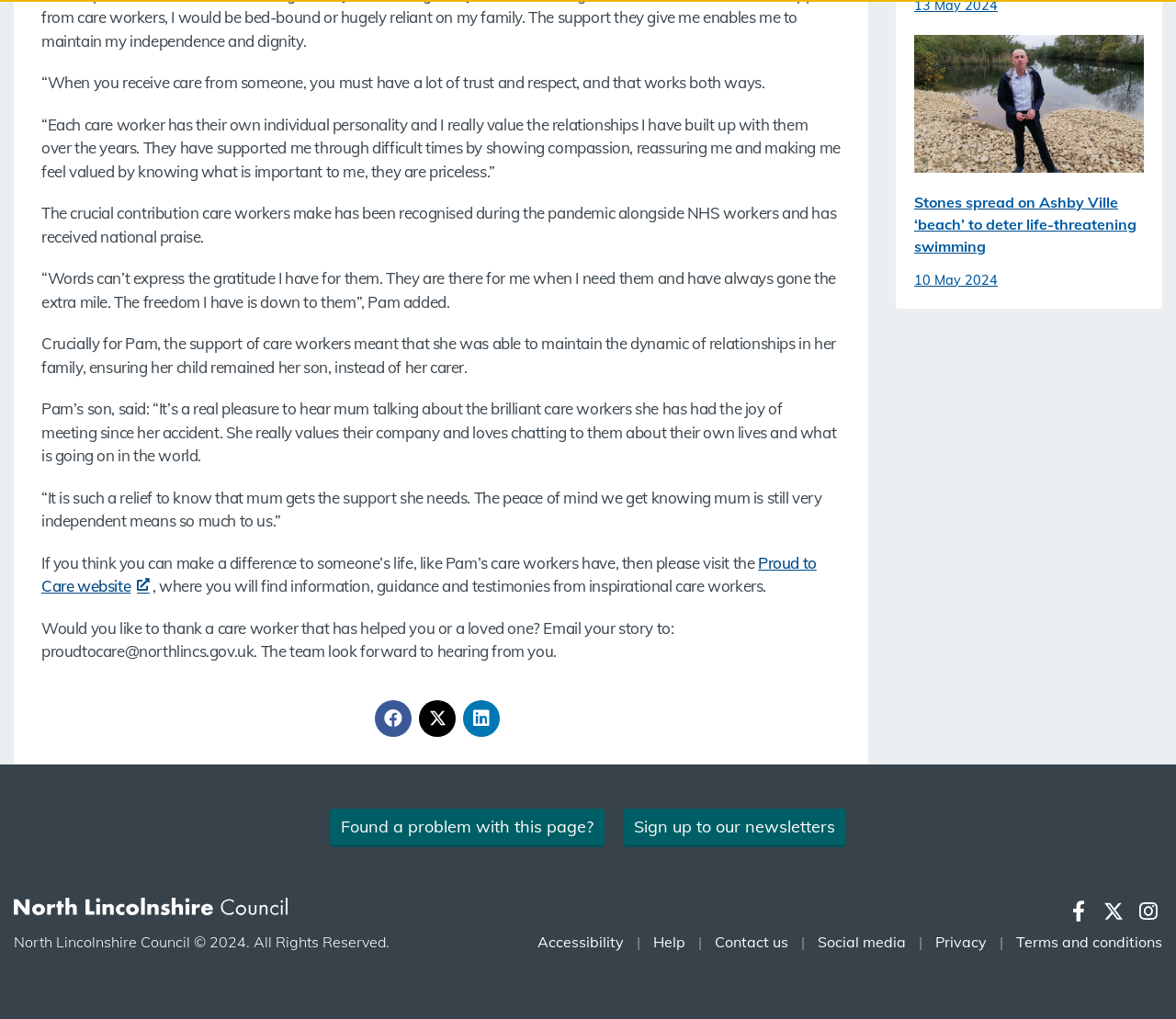What is the email address to thank a care worker?
Look at the image and answer the question with a single word or phrase.

proudtocare@northlincs.gov.uk